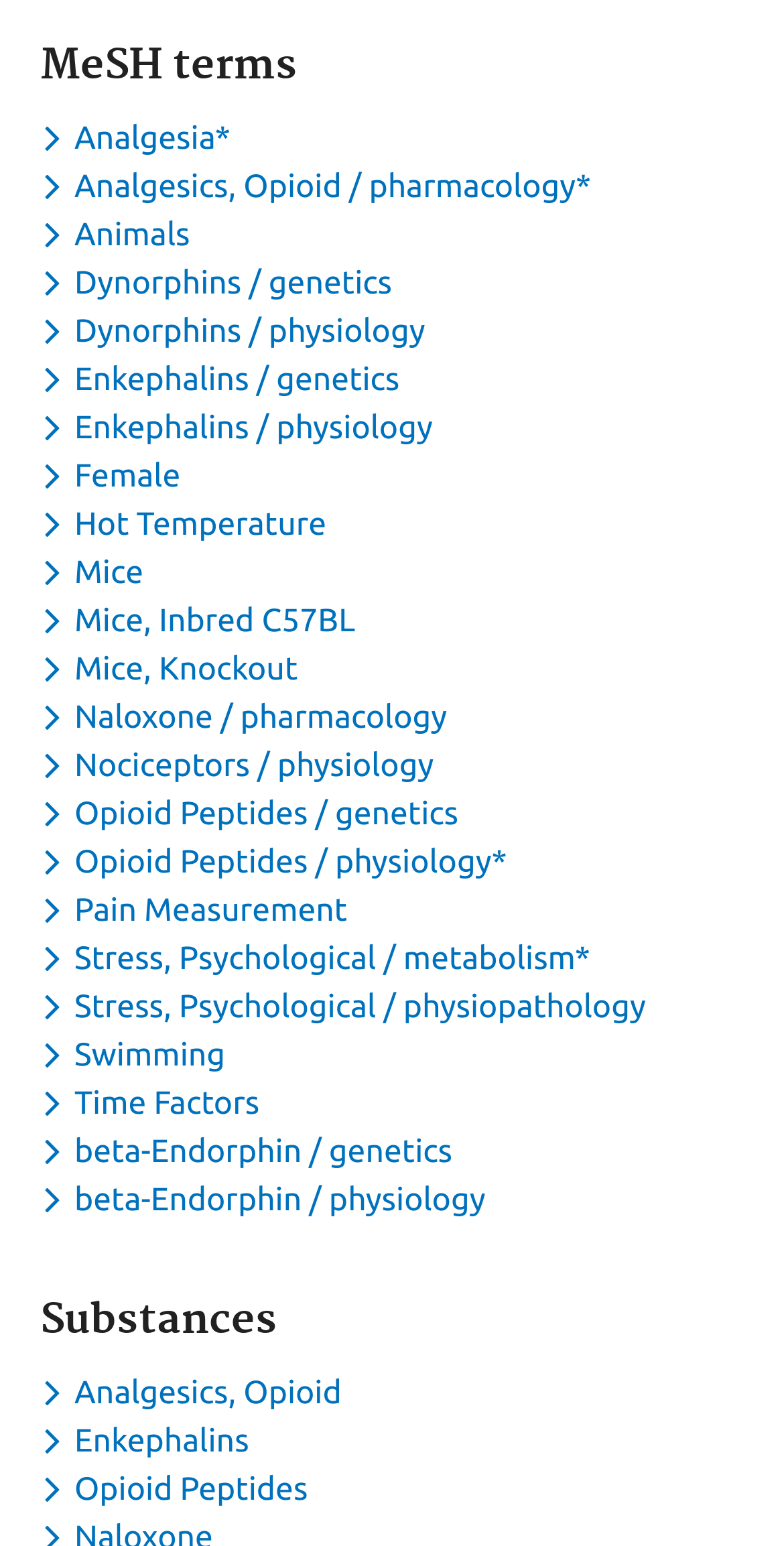What is the first MeSH term listed?
Please give a detailed and elaborate answer to the question.

I looked at the first button under the 'MeSH terms' heading, and it says 'Toggle dropdown menu for keyword Analgesia*'. Therefore, the first MeSH term listed is Analgesia.